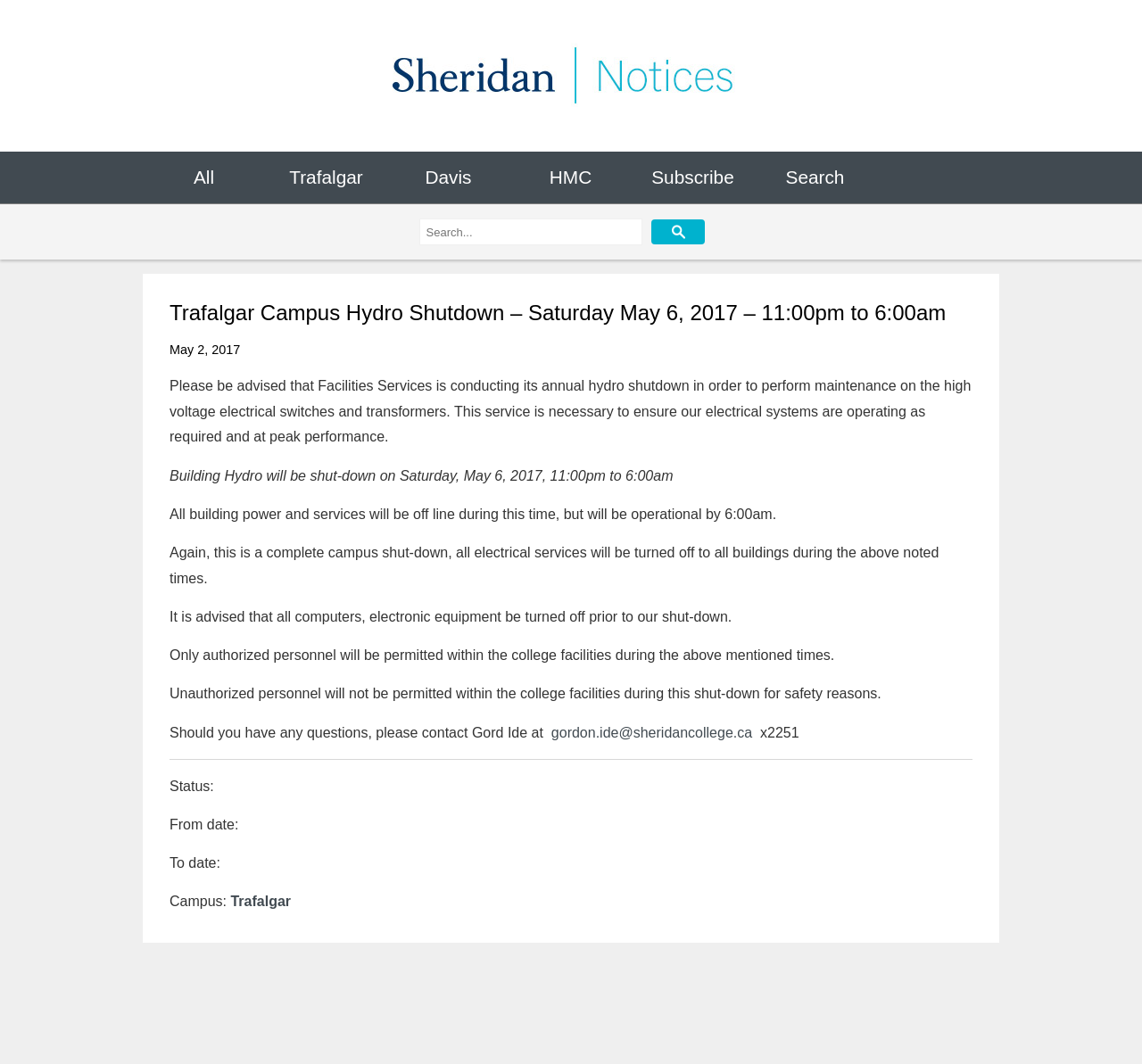Please find and report the bounding box coordinates of the element to click in order to perform the following action: "Search for notices". The coordinates should be expressed as four float numbers between 0 and 1, in the format [left, top, right, bottom].

[0.367, 0.206, 0.562, 0.231]